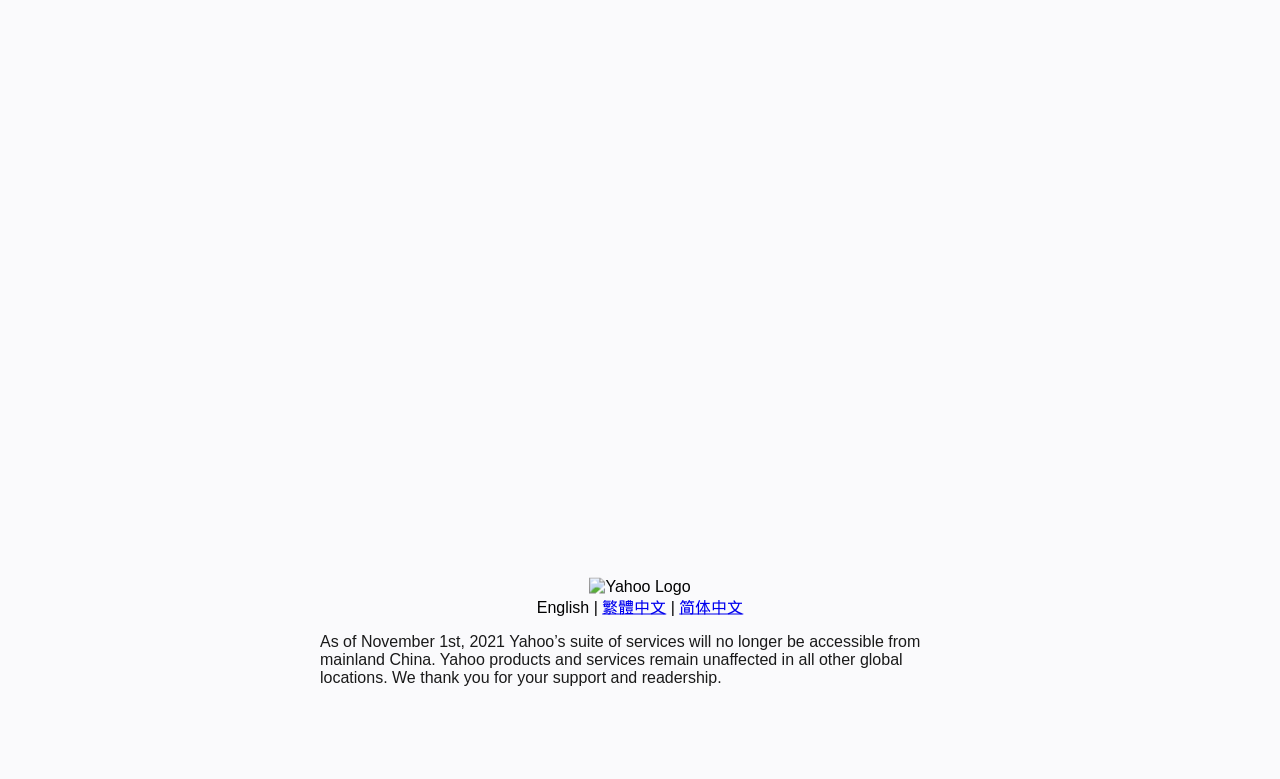Find the bounding box coordinates for the HTML element described in this sentence: "繁體中文". Provide the coordinates as four float numbers between 0 and 1, in the format [left, top, right, bottom].

[0.47, 0.768, 0.52, 0.79]